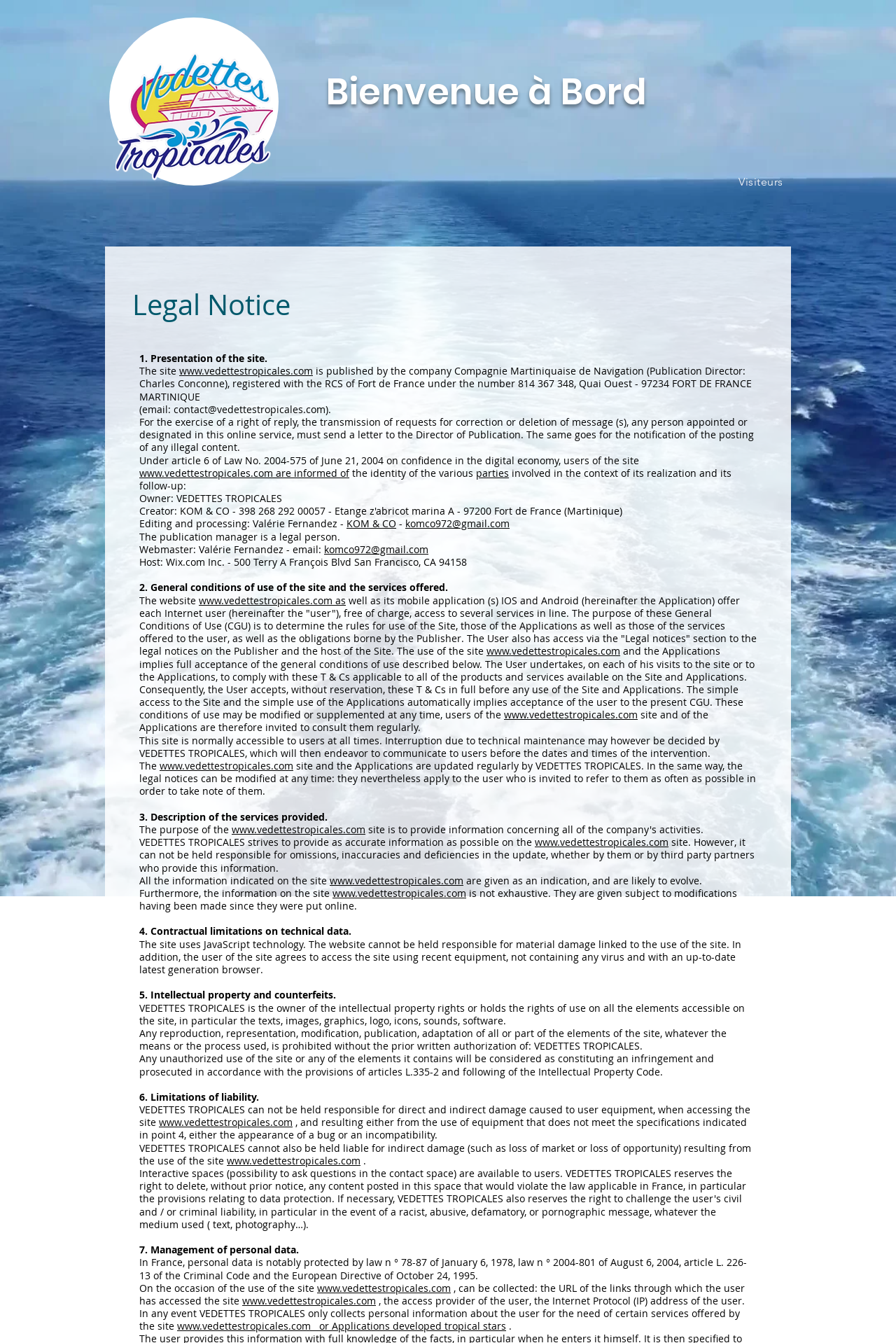Identify the bounding box coordinates of the clickable region necessary to fulfill the following instruction: "Click the 'The fleet' link". The bounding box coordinates should be four float numbers between 0 and 1, i.e., [left, top, right, bottom].

[0.718, 0.001, 0.859, 0.032]